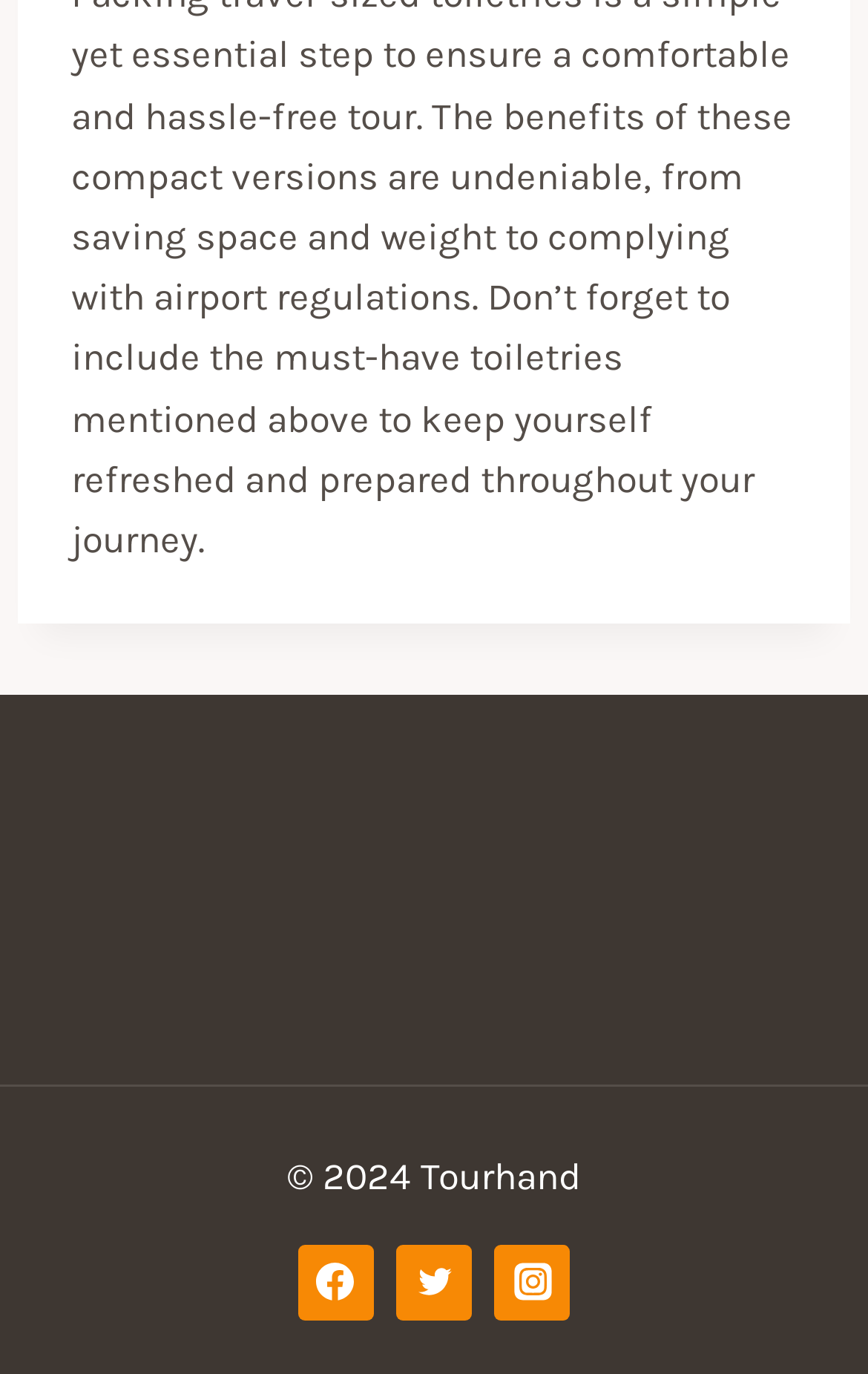Please respond in a single word or phrase: 
What is the height of the figure element?

0.123